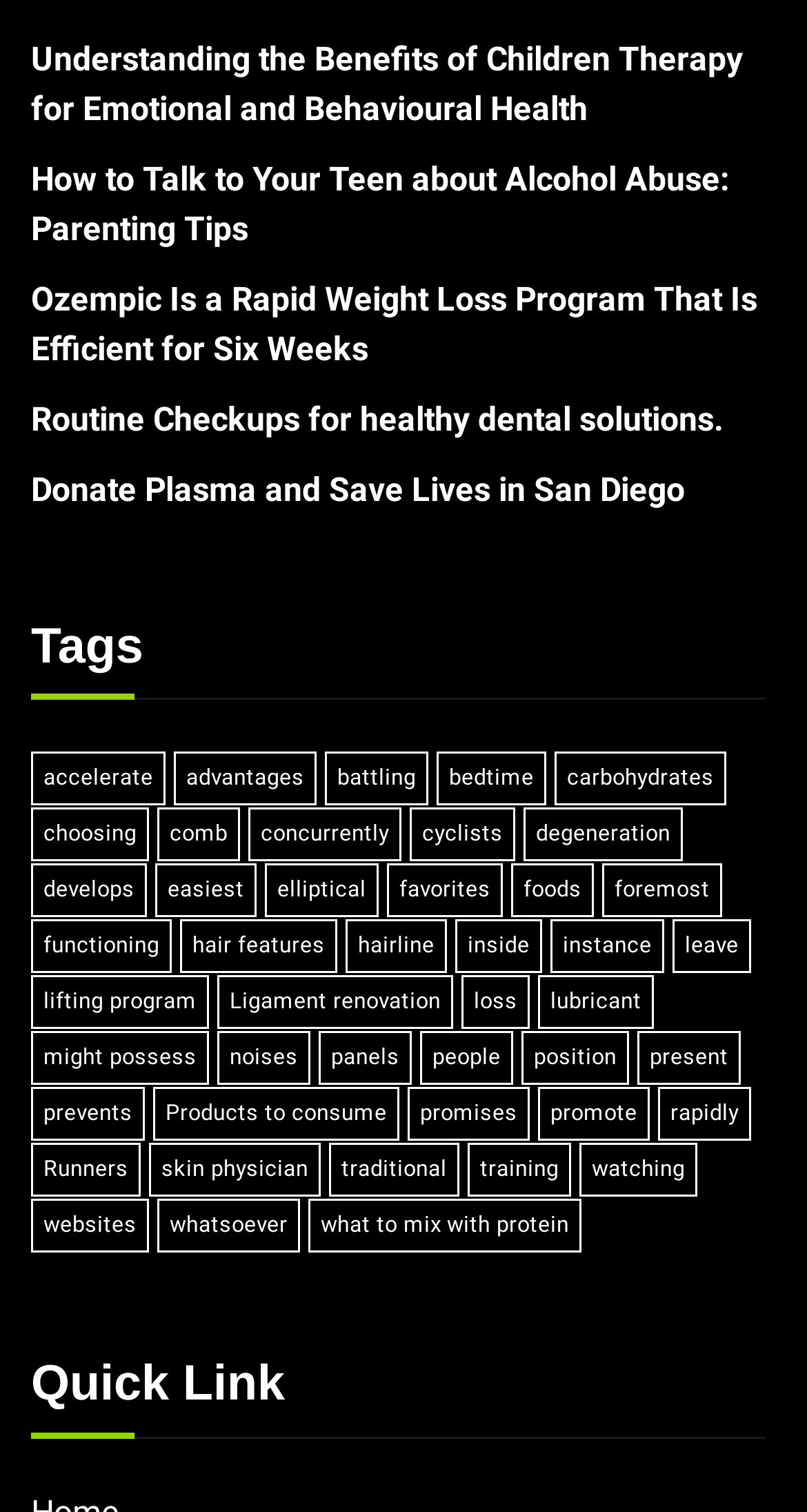Determine the bounding box coordinates of the UI element described below. Use the format (top-left x, top-left y, bottom-right x, bottom-right y) with floating point numbers between 0 and 1: Products to consume

[0.19, 0.72, 0.495, 0.755]